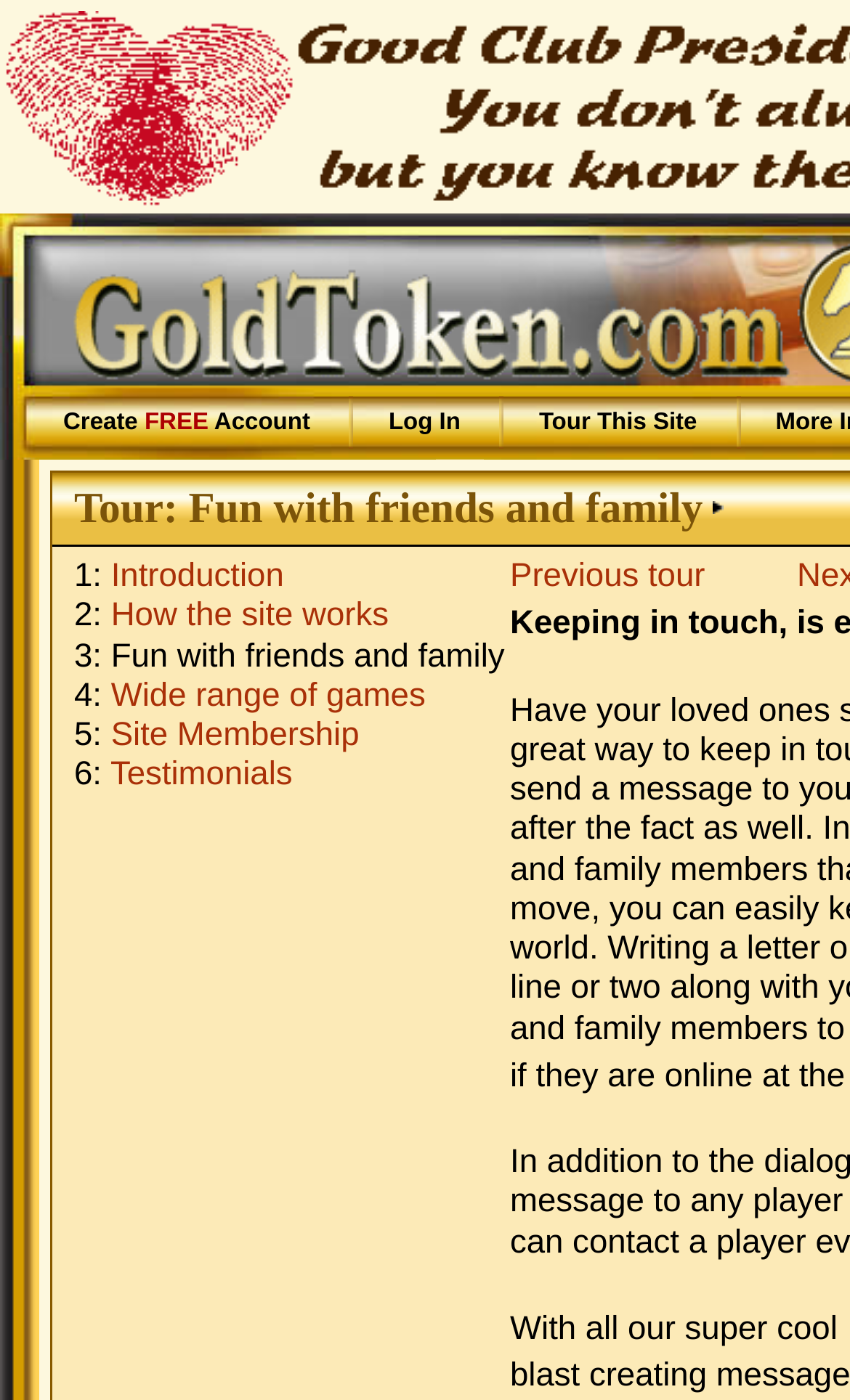Locate the bounding box coordinates of the area to click to fulfill this instruction: "Log in to the site". The bounding box should be presented as four float numbers between 0 and 1, in the order [left, top, right, bottom].

[0.457, 0.293, 0.542, 0.311]